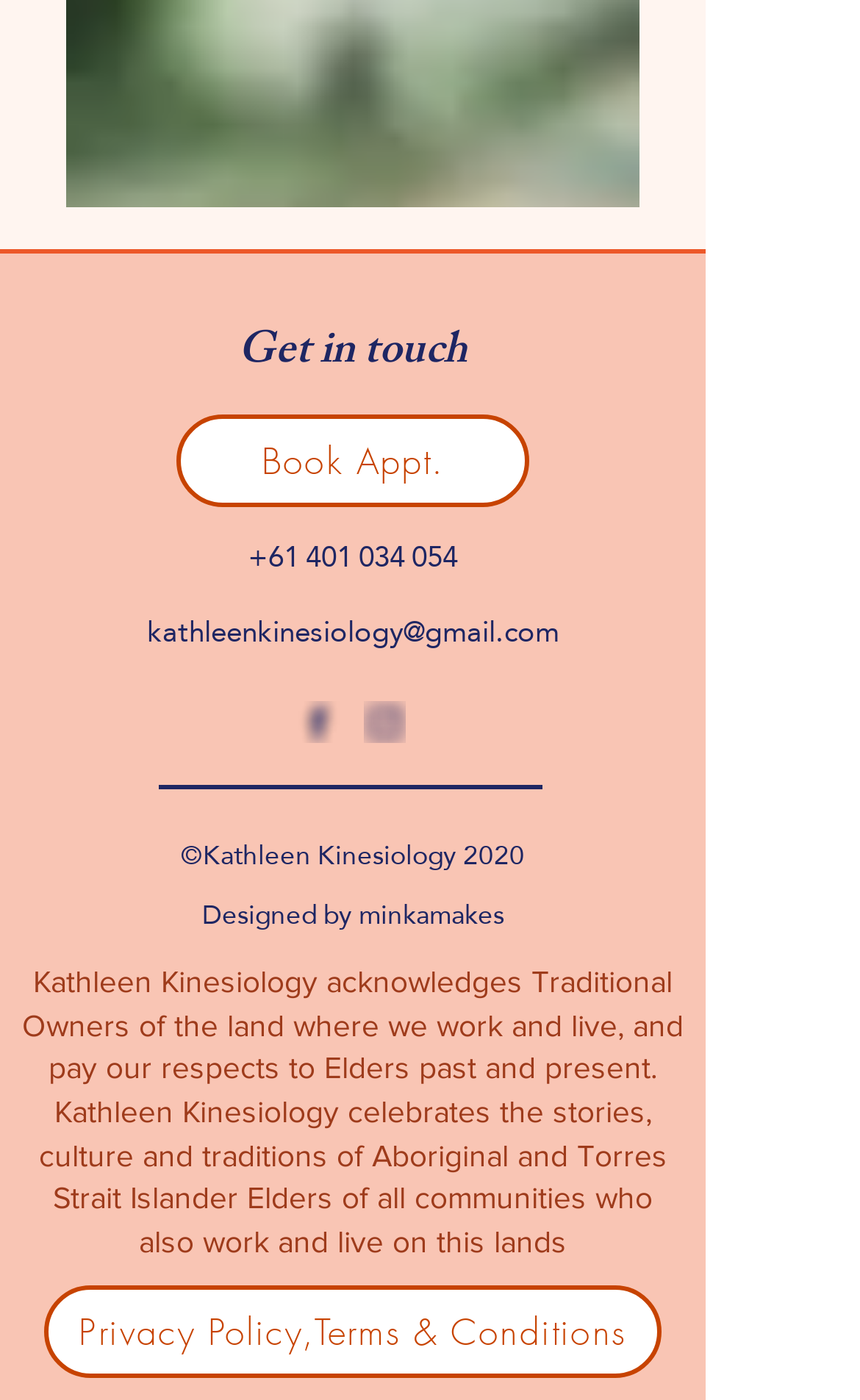How many social media links are there?
Examine the image and give a concise answer in one word or a short phrase.

2